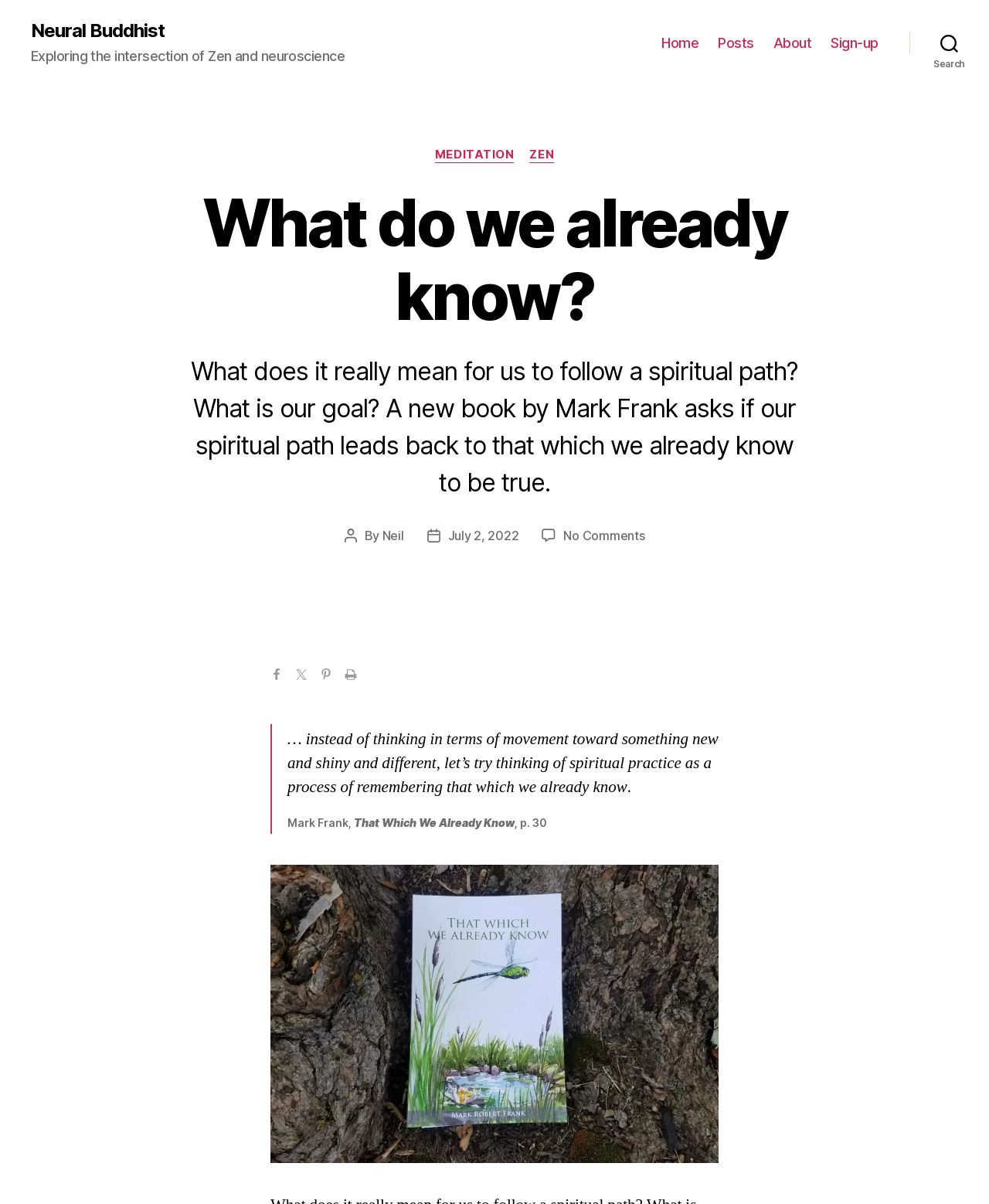Please give a succinct answer using a single word or phrase:
What is the date of the post on the webpage?

July 2, 2022